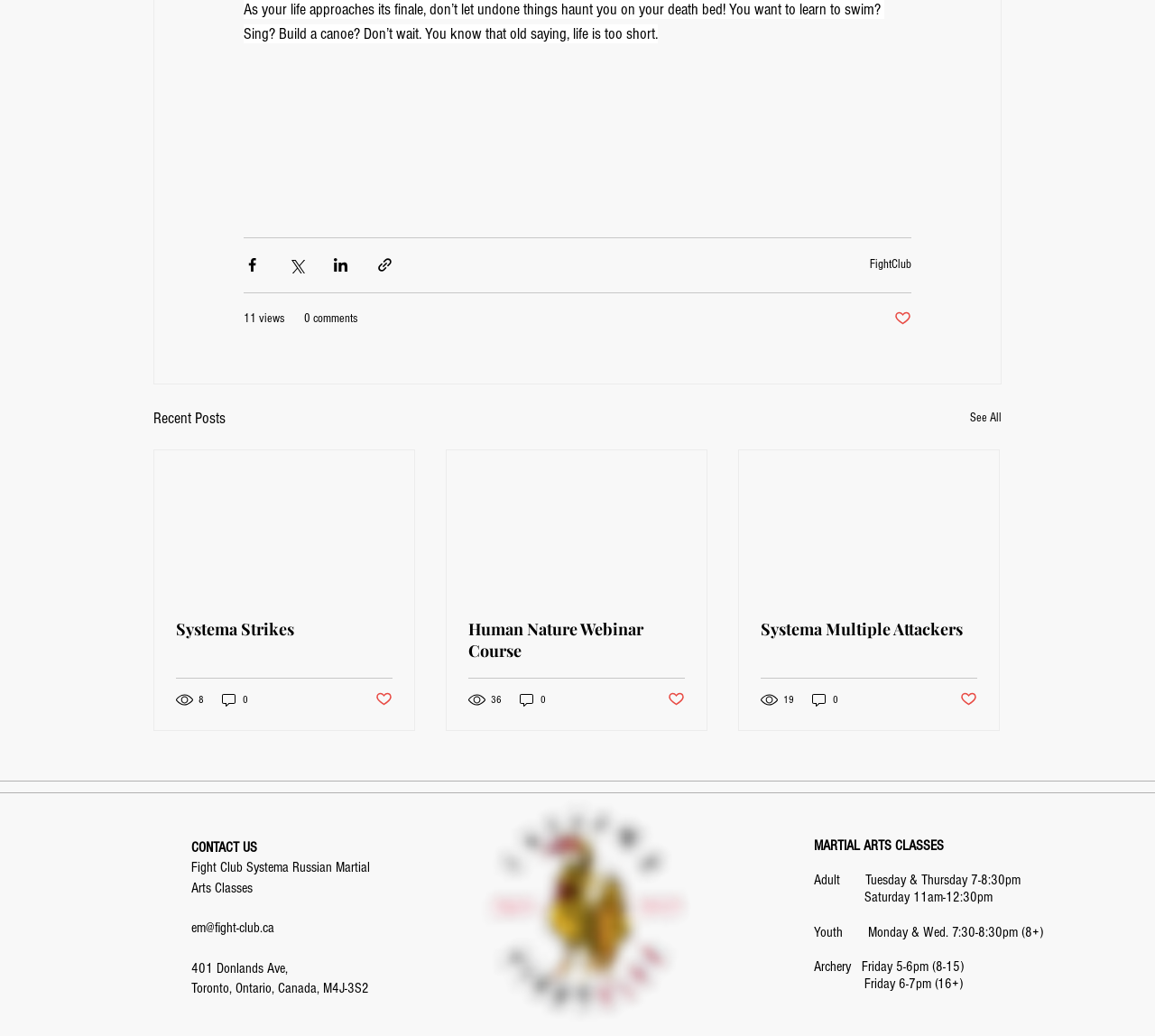Provide the bounding box coordinates for the UI element described in this sentence: "parent_node: Systema Multiple Attackers". The coordinates should be four float values between 0 and 1, i.e., [left, top, right, bottom].

[0.64, 0.434, 0.865, 0.576]